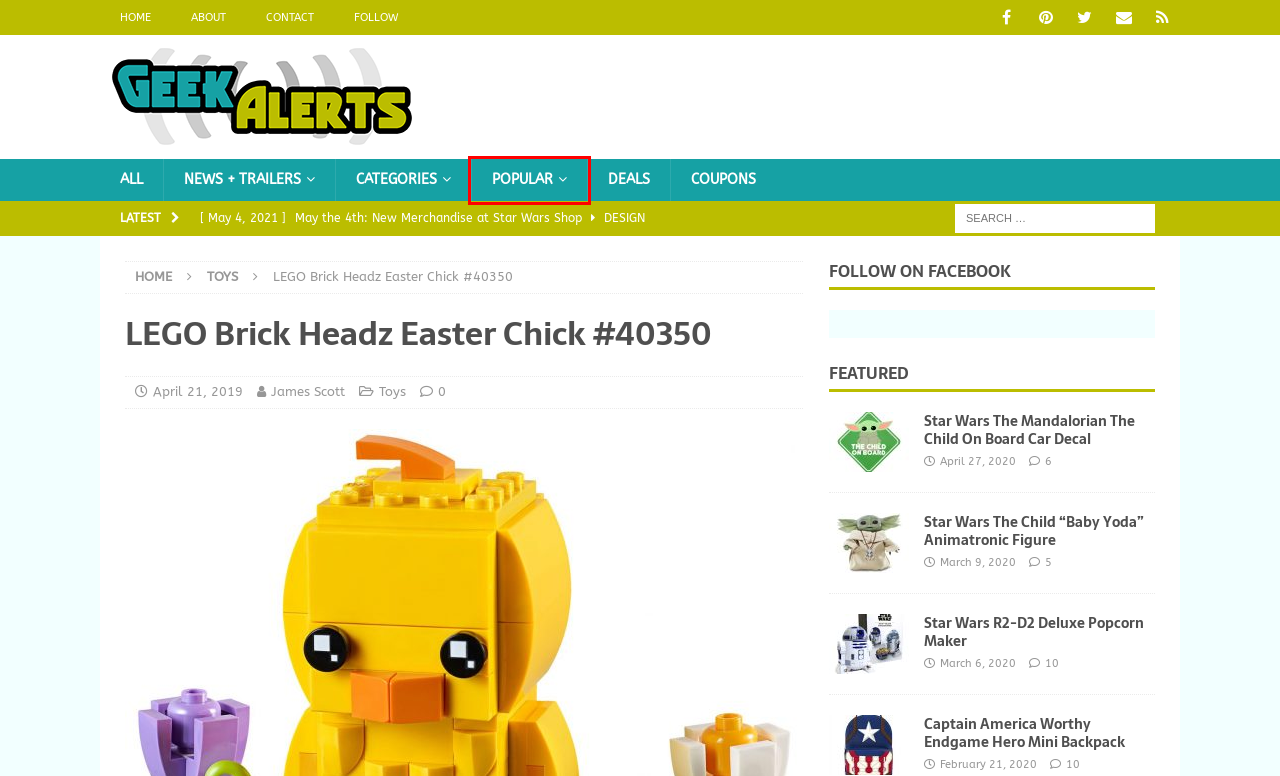Examine the screenshot of a webpage with a red bounding box around a UI element. Your task is to identify the webpage description that best corresponds to the new webpage after clicking the specified element. The given options are:
A. Month: April 2020 | GeekAlerts
B. Star Wars The Child “Baby Yoda” Animatronic Figure
C. Month: March 2020 | GeekAlerts
D. Movie News | GeekAlerts
E. Star Wars R2-D2 Deluxe Popcorn Maker
F. Newsletter
G. Quick Browse
H. Toys | GeekAlerts

G